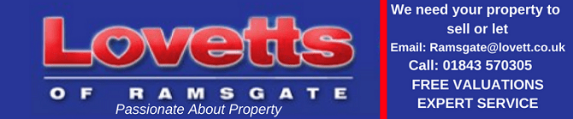Give a one-word or one-phrase response to the question:
What is the tagline of the company?

Passionate About Property